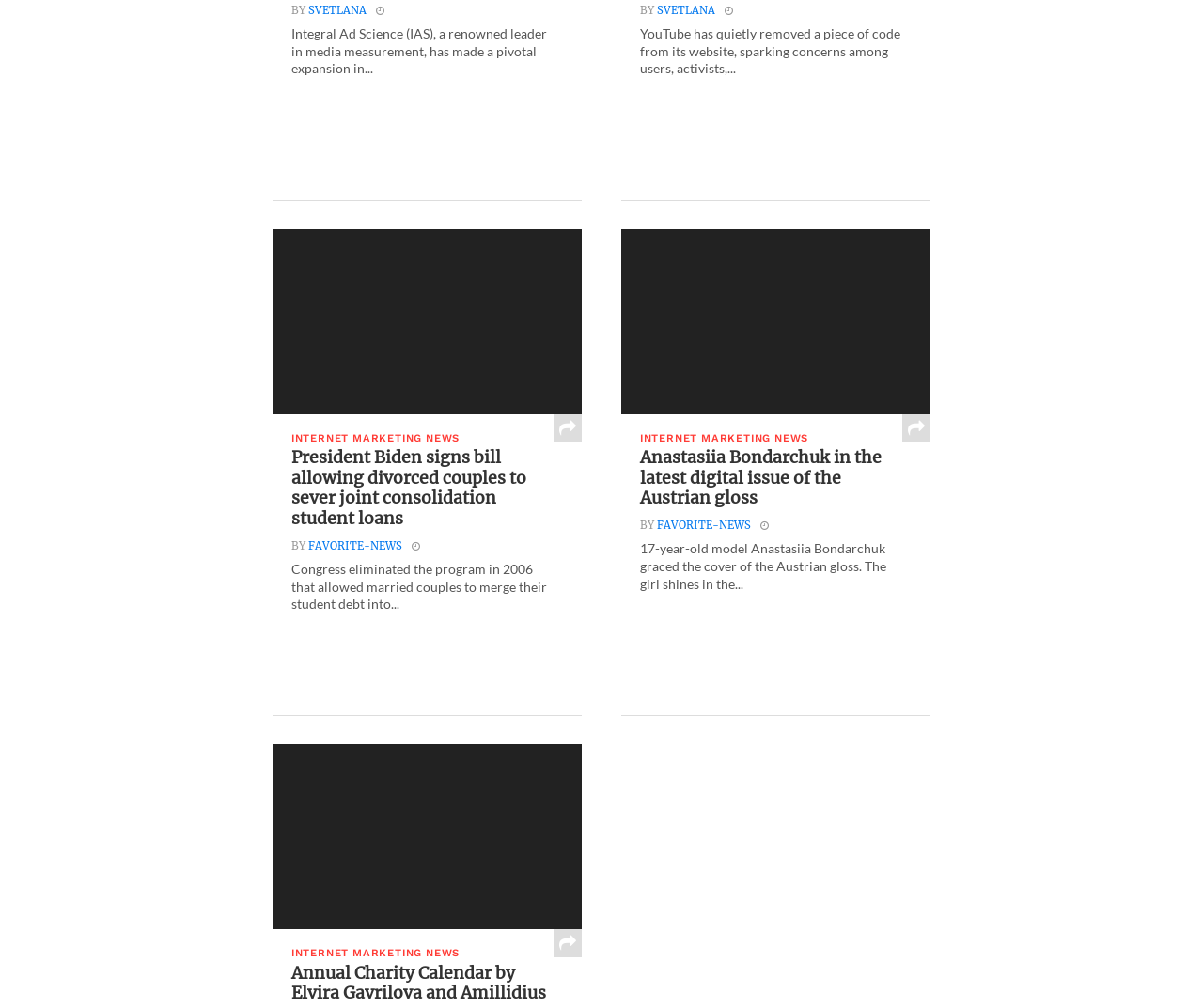Utilize the information from the image to answer the question in detail:
How many articles are listed under 'INTERNET MARKETING NEWS'?

There are three headings labeled 'INTERNET MARKETING NEWS' on the webpage, each corresponding to a different article, indicating that there are three articles listed under this category.